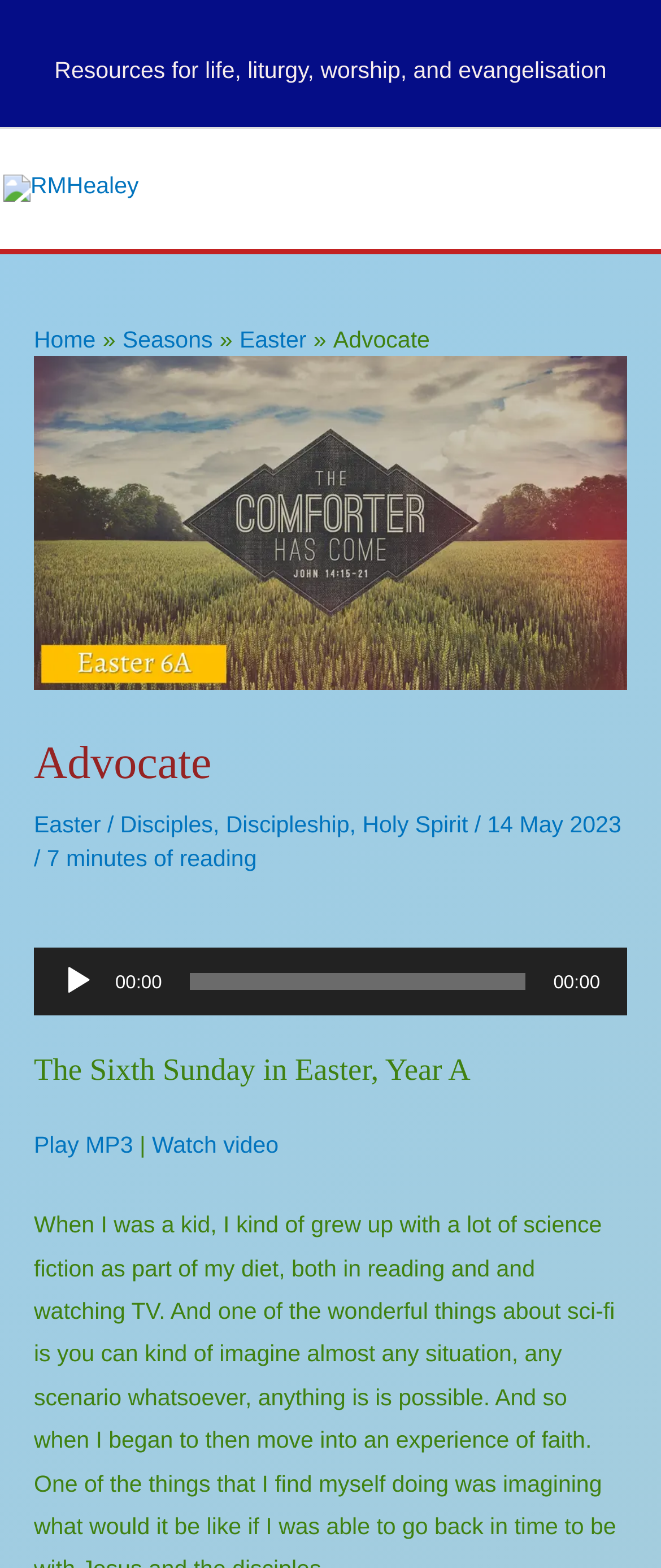Summarize the webpage with a detailed and informative caption.

The webpage is about the Advocate, a resource for life, liturgy, worship, and evangelization. At the top, there is a header with the title "Advocate – RMHealey" and a link to the main website "RMHealey" accompanied by an image. Below this, there is a main menu button on the right side, which expands to show a navigation menu with breadcrumbs.

The navigation menu has links to "Home", "Seasons", "Easter", and "Advocate". Below this, there is a header section with a title "Advocate" and a series of links and text describing the content, including "Easter", "Disciples", "Discipleship", "Holy Spirit", and the date "14 May 2023". There is also a note indicating that the content takes "7 minutes of reading".

The main content area has an audio player with a play button, a timer, and a time slider. The audio player is accompanied by a heading "The Sixth Sunday in Easter, Year A" and links to "Play MP3" and "Watch video". The overall layout is organized, with clear headings and concise text, making it easy to navigate and find relevant information.